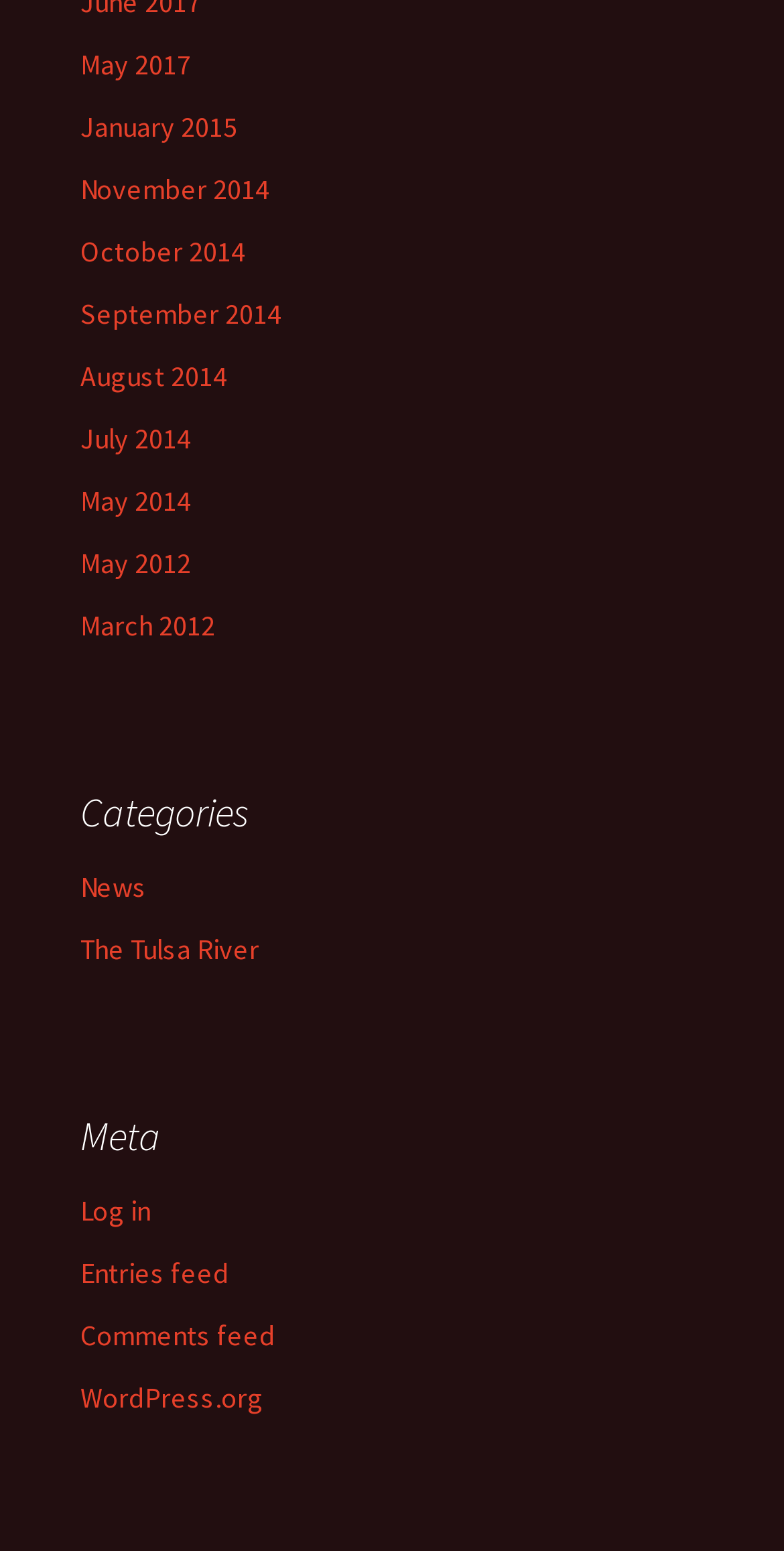What is the earliest month listed?
From the image, provide a succinct answer in one word or a short phrase.

May 2012